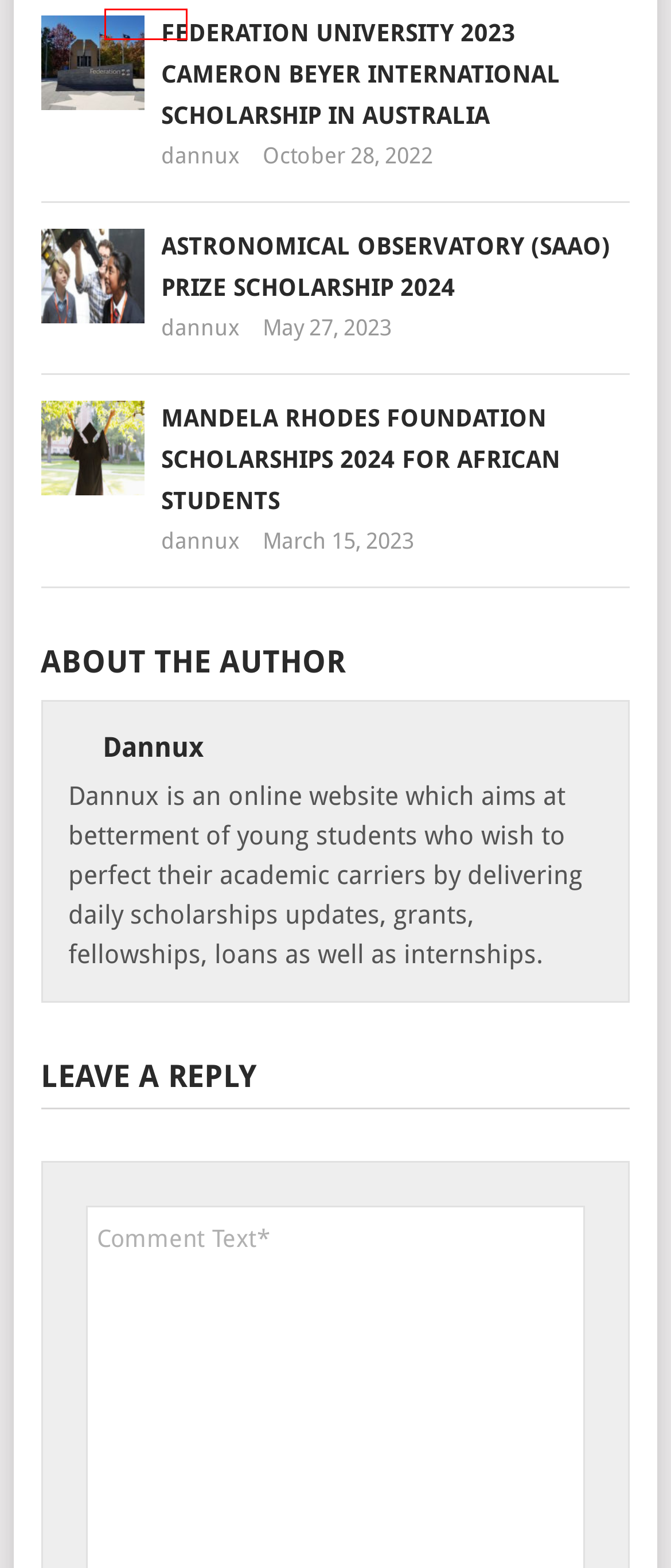Examine the screenshot of a webpage with a red bounding box around a UI element. Your task is to identify the webpage description that best corresponds to the new webpage after clicking the specified element. The given options are:
A. 2024 Scholarships In Colombia For International Students
B. 2024 Scholarships In Ireland For International Students
C. 2024 Awards For International Students
D. 2024 Scholarships In Belgium For International Students
E. 2024 Scholarships In Greece For International Students
F. 2024 Scholarships In Malawi For International Students
G. 2024 Scholarships In Malaysia For International Students
H. 2024 Scholarships In Denmark For International Students

C